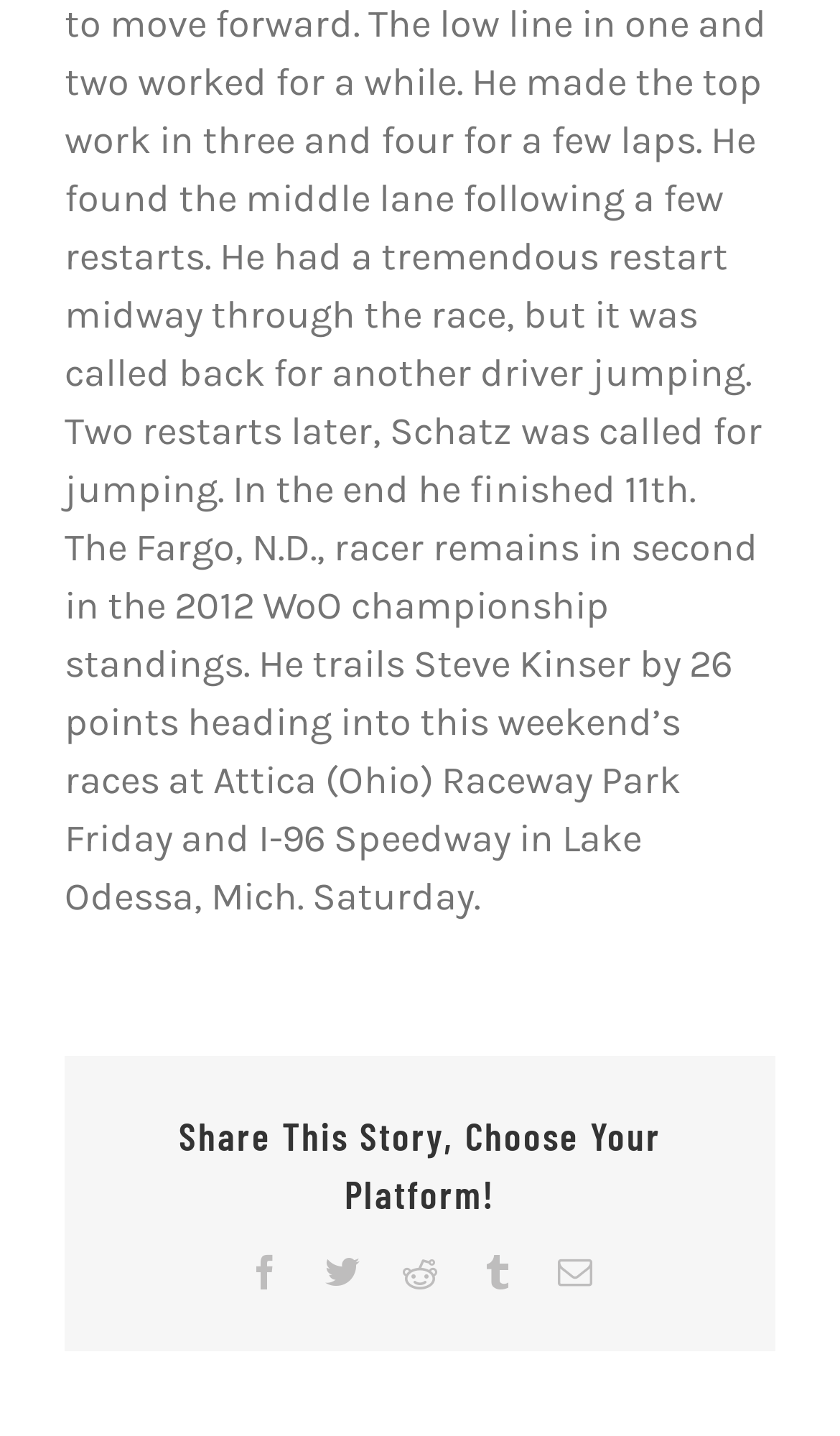What is the position of the 'Share This Story, Choose Your Platform!' heading?
Look at the screenshot and respond with one word or a short phrase.

Below the main text